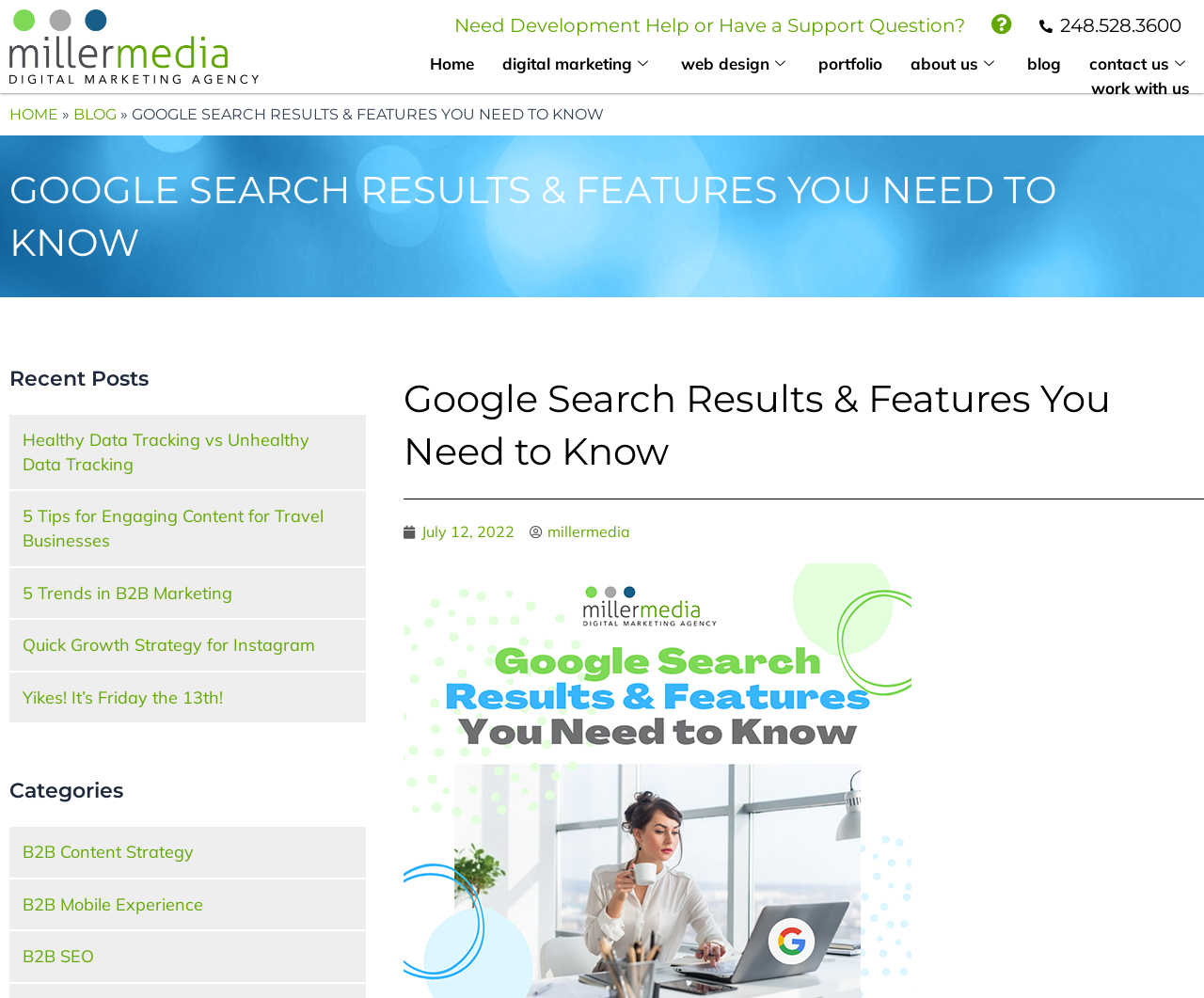Determine the bounding box coordinates of the clickable region to carry out the instruction: "View the 'Categories' section".

[0.008, 0.777, 0.304, 0.808]